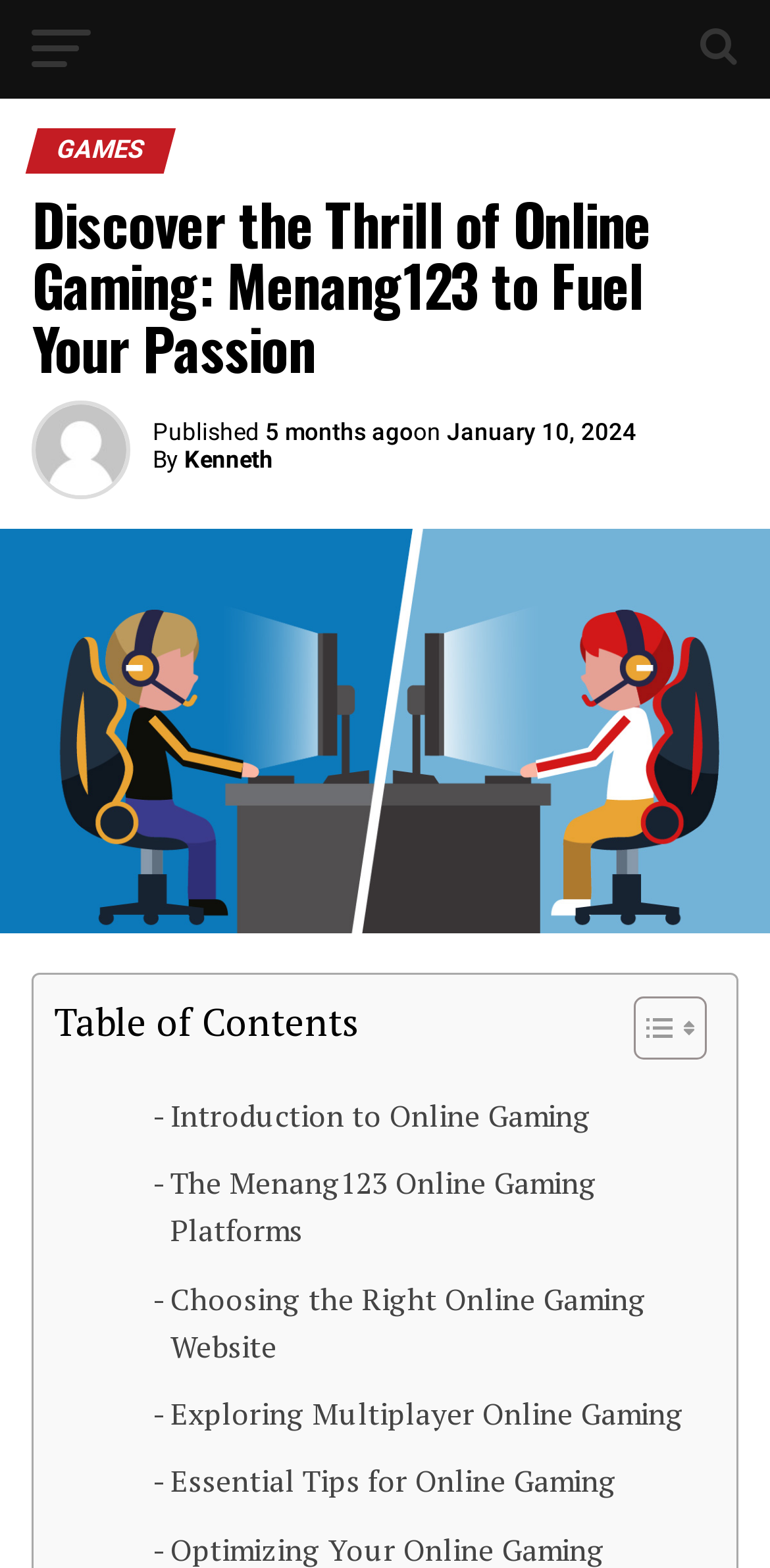Find the bounding box coordinates of the element to click in order to complete this instruction: "Explore the Menang123 online gaming platform". The bounding box coordinates must be four float numbers between 0 and 1, denoted as [left, top, right, bottom].

[0.198, 0.739, 0.904, 0.8]